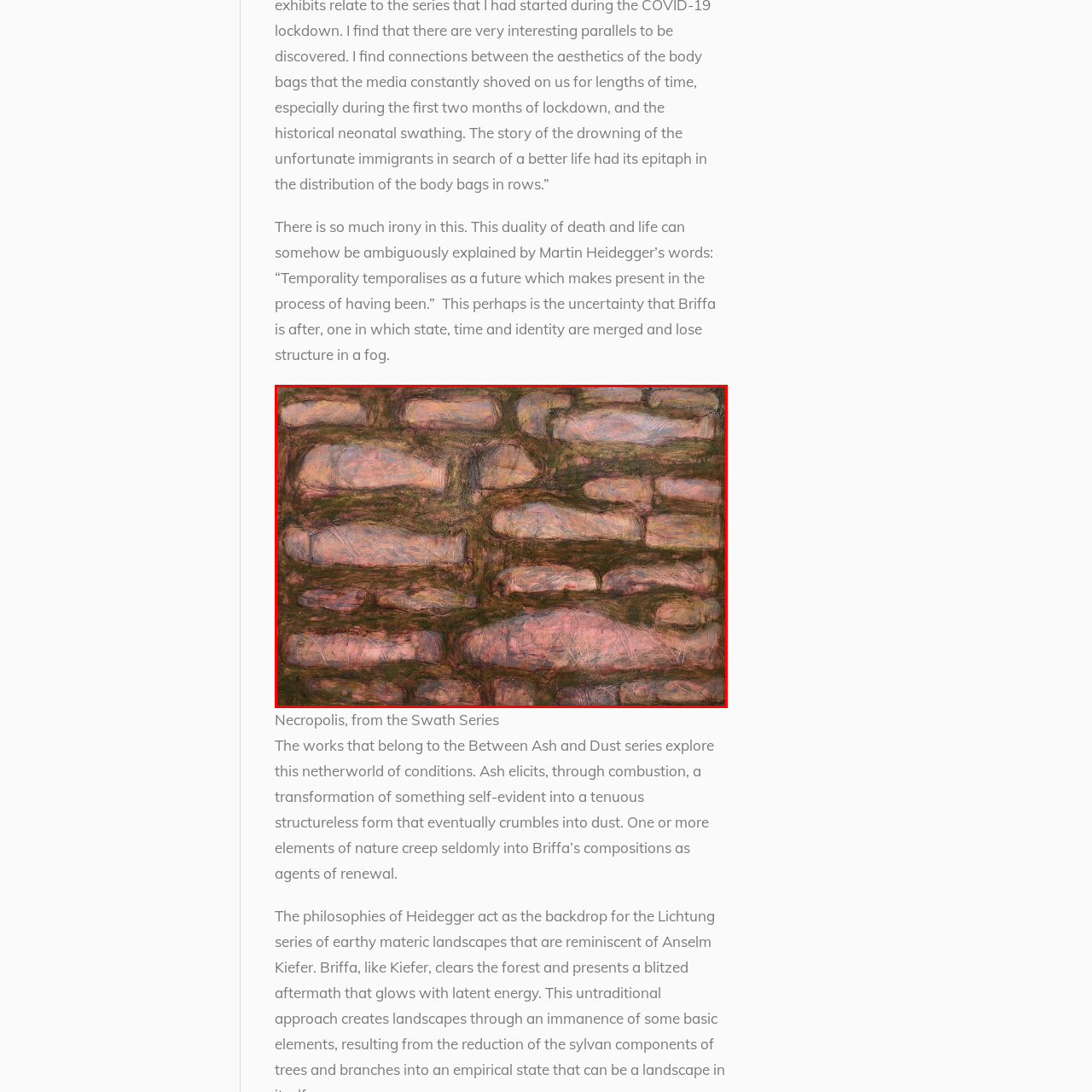Explain in detail what is depicted in the image within the red-bordered box.

The image titled "Necropolis, from the Swath Series" presents a textured composition that evokes a visceral connection to themes of death and rebirth. The visual representation showcases a series of stone-like forms, rendered in subdued shades of pink and brown, resembling the remnants of an ancient wall or a natural landscape altered by time. This work adds to the discourse on the duality of existence, encapsulating the tension between life and death.

Accompanying this image, a thoughtful exploration references Martin Heidegger's concept of temporality, suggesting that the essence of existence merges states, time, and identity within an unfocused reality. The artwork reflects the sentiments of transience and transformation, mirroring how ash—the remains of combustion—transcends its original form, eventually disintegrating into dust. Through these elements, the piece invites viewers to contemplate the cycle of life and the inevitable merging of past, present, and future.